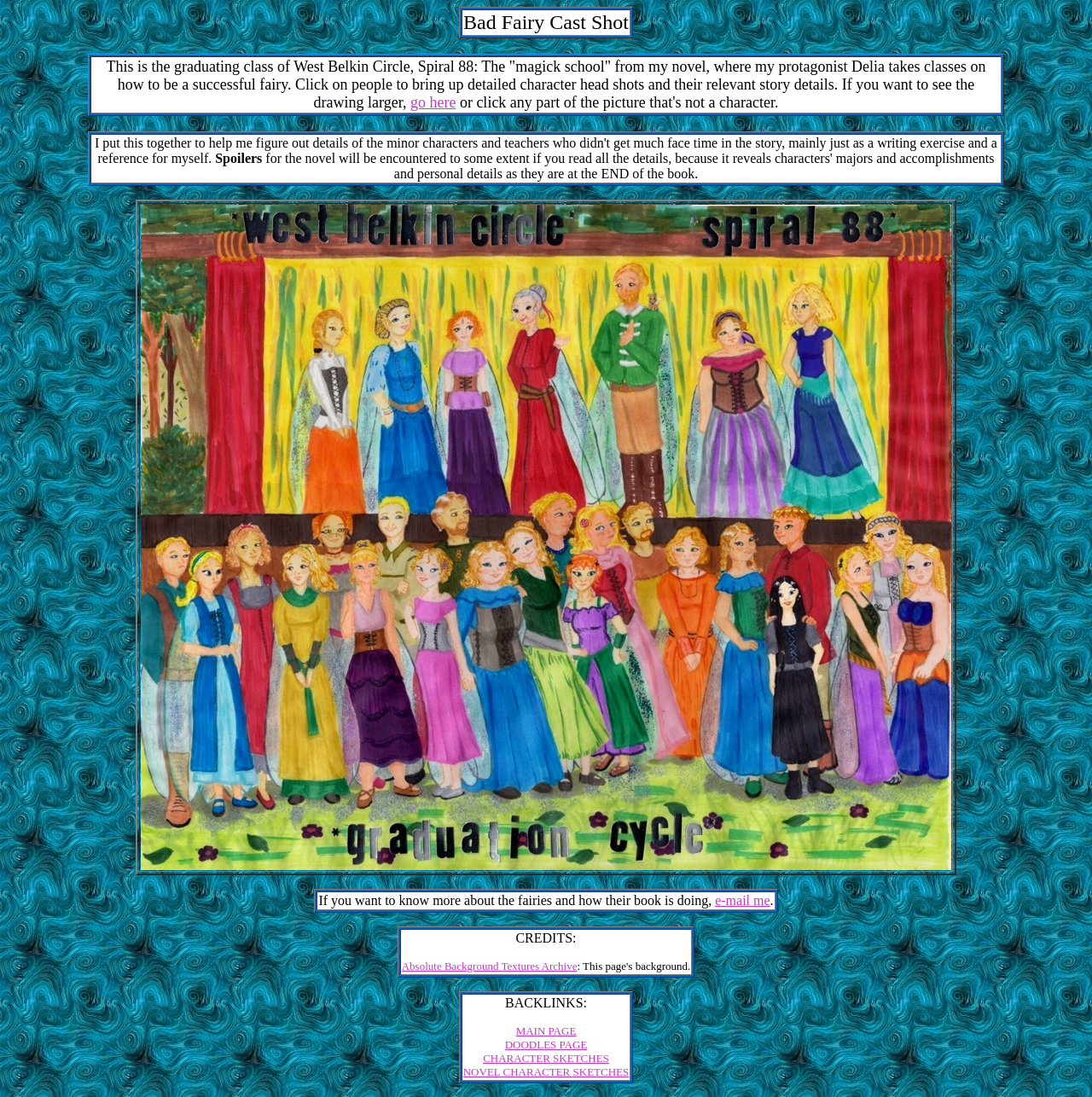Provide an in-depth caption for the webpage.

This webpage is dedicated to showcasing the author's, SwankiVY, drawings of characters from her novel "Bad Fairy". At the top, there is a title "Bad Fairy Cast Shot". Below it, there is a brief introduction to the novel, explaining that it's about a "magick school" where the protagonist, Delia, takes classes to become a successful fairy. The introduction also invites readers to click on the characters to see detailed headshots and story details.

Following the introduction, there is a section where the author explains that she created the character sketches as a writing exercise to help her figure out details of the minor characters and teachers. This section also warns readers that there may be spoilers for the novel.

The main content of the webpage is a large image of the character sketches, featuring multiple fairies from the novel. The image takes up most of the page, with the fairies arranged in a circular formation.

At the bottom of the page, there are several links and credits. There is a link to contact the author via email, as well as credits for the background textures used on the page. Additionally, there are backlinks to the main page, doodles page, character sketches page, and novel character sketches page.